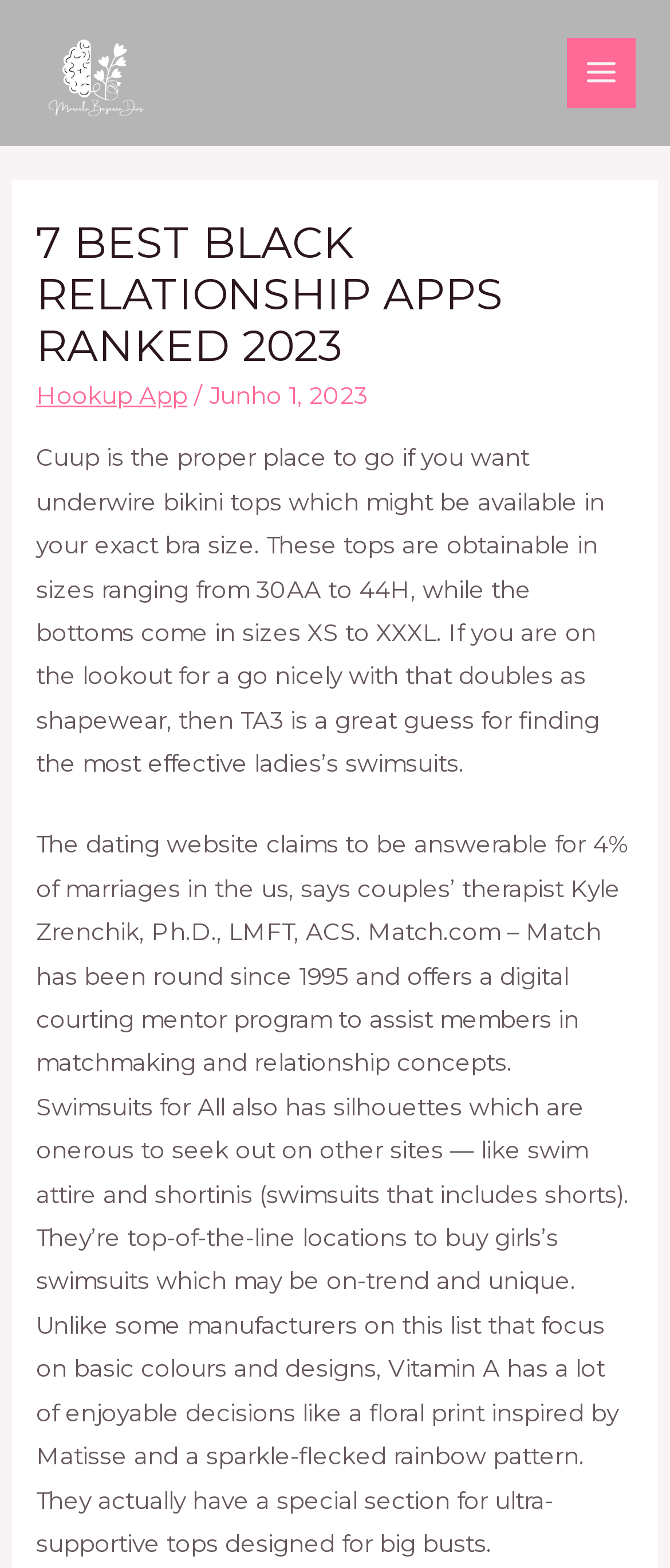What is the purpose of Cuup?
Provide a one-word or short-phrase answer based on the image.

Underwire bikini tops